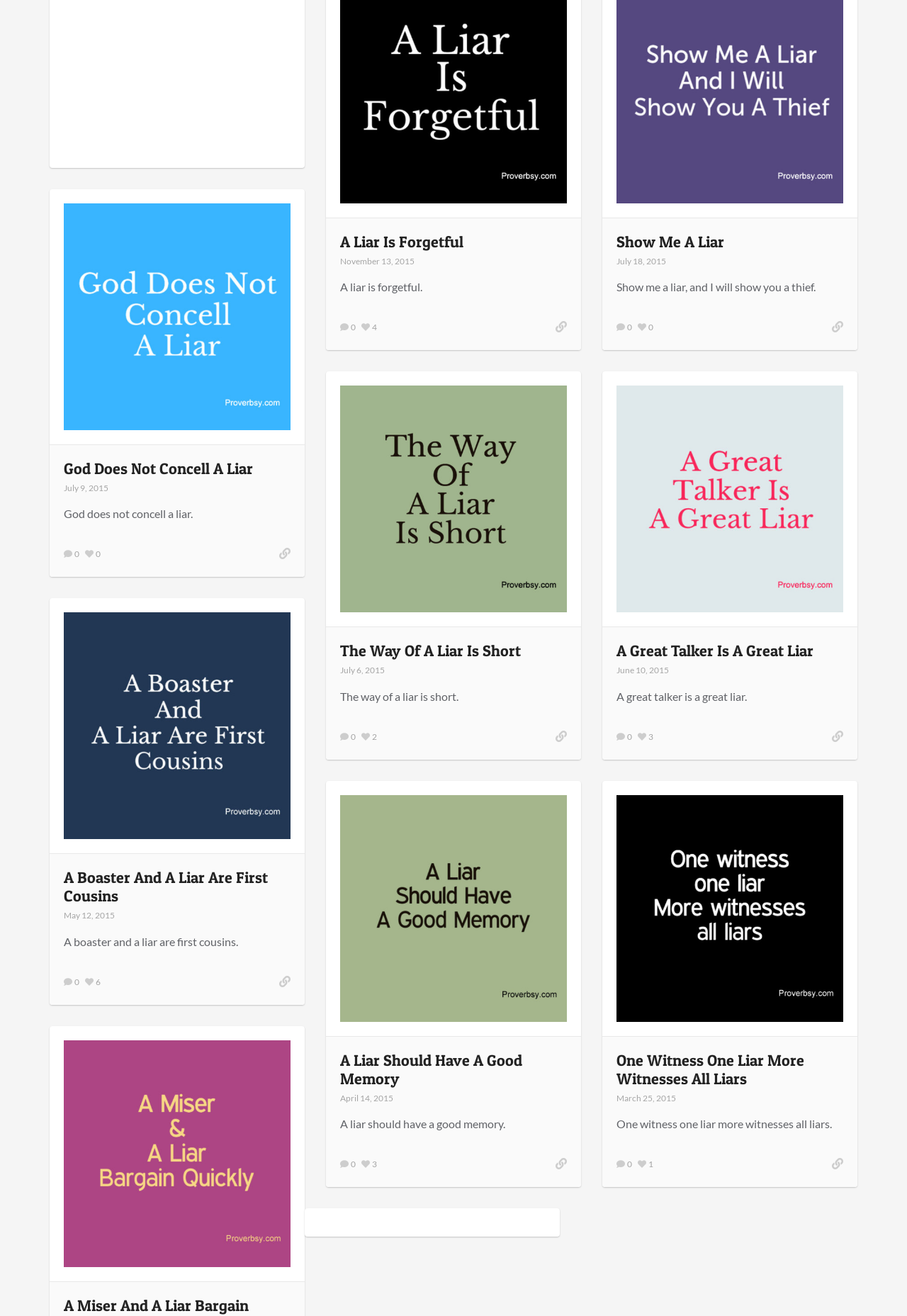Provide the bounding box coordinates of the HTML element this sentence describes: "Show Me A Liar". The bounding box coordinates consist of four float numbers between 0 and 1, i.e., [left, top, right, bottom].

[0.68, 0.176, 0.798, 0.19]